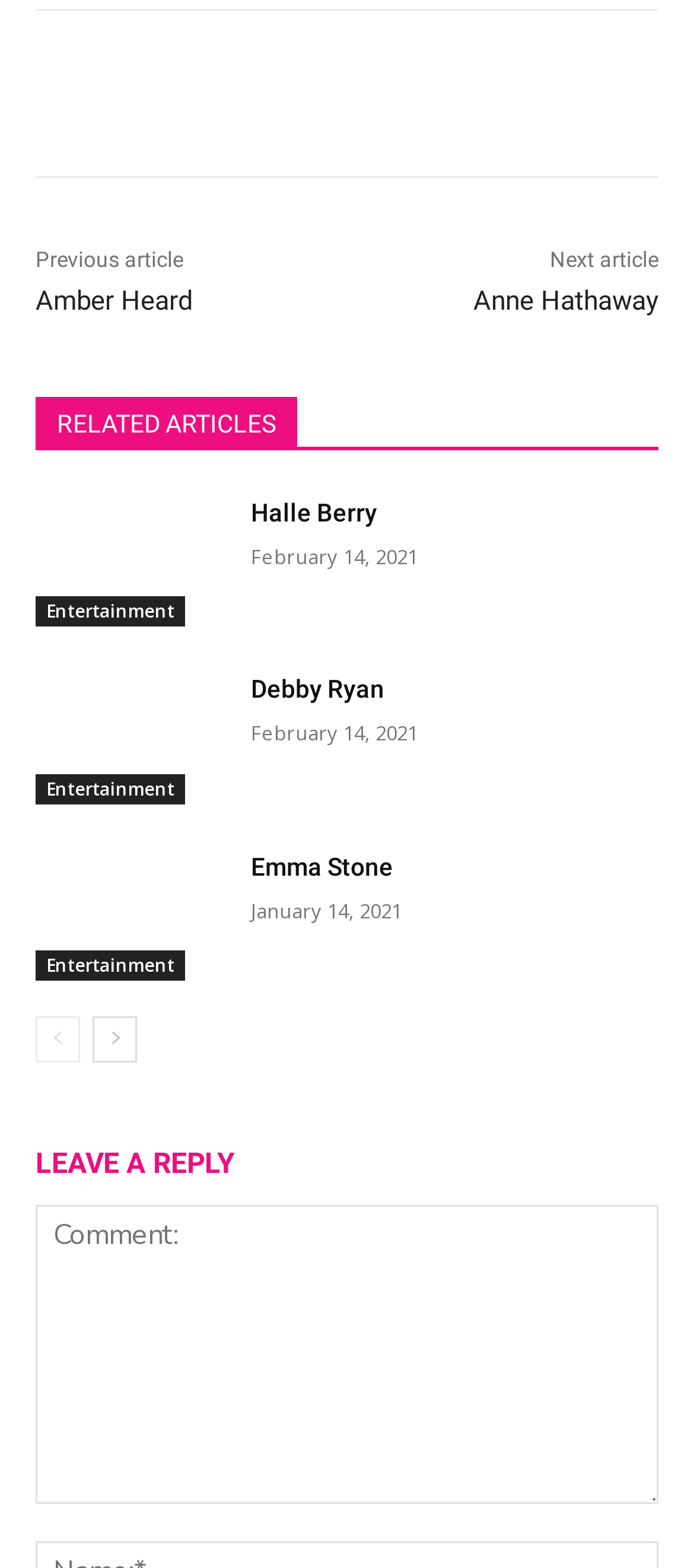Give a one-word or one-phrase response to the question:
Who are the celebrities mentioned?

Halle Berry, Anne Hathaway, Debby Ryan, Emma Stone, Amber Heard